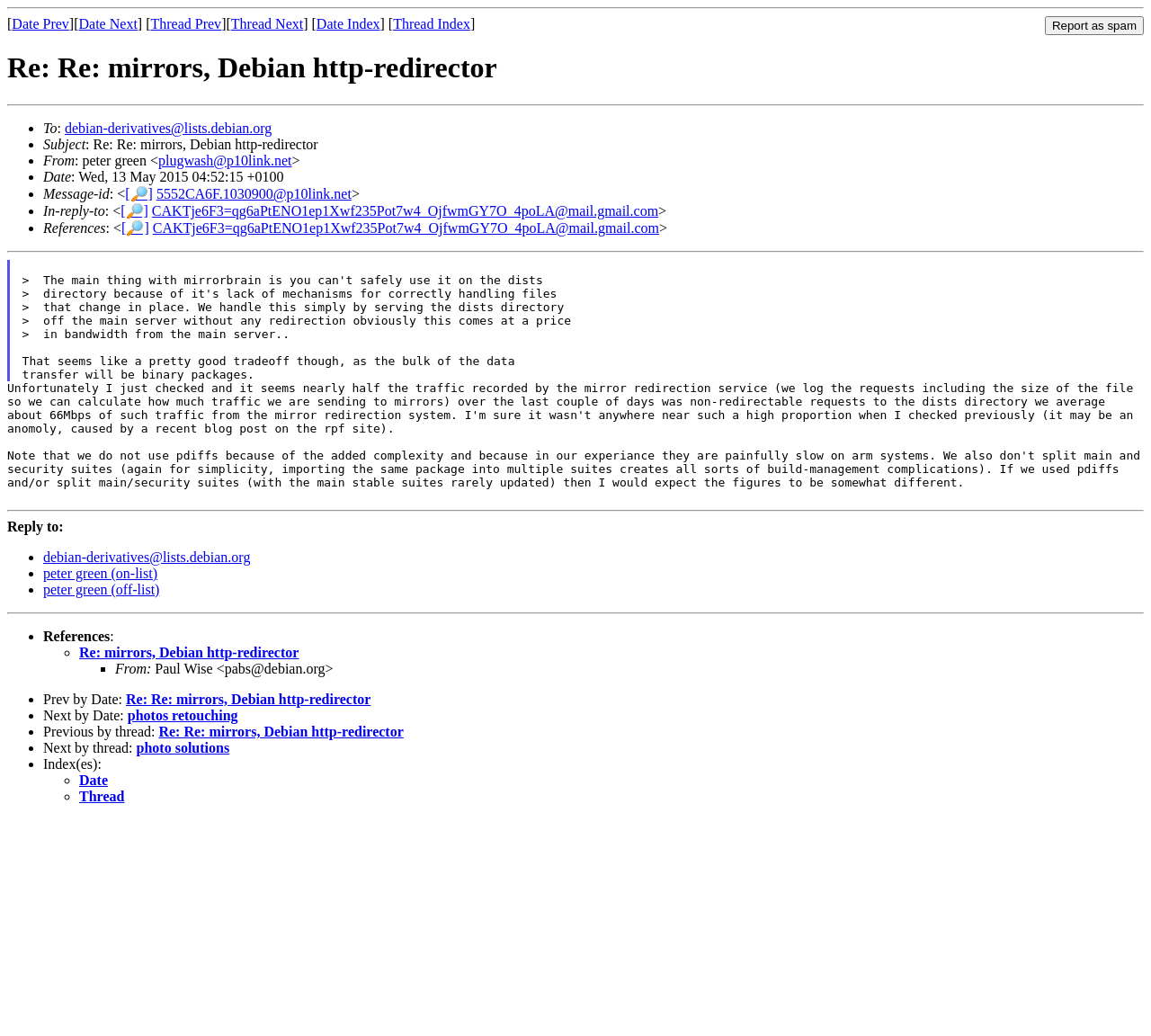Provide a brief response to the question below using a single word or phrase: 
Why are pdiffs not used?

due to added complexity and slowness on arm systems